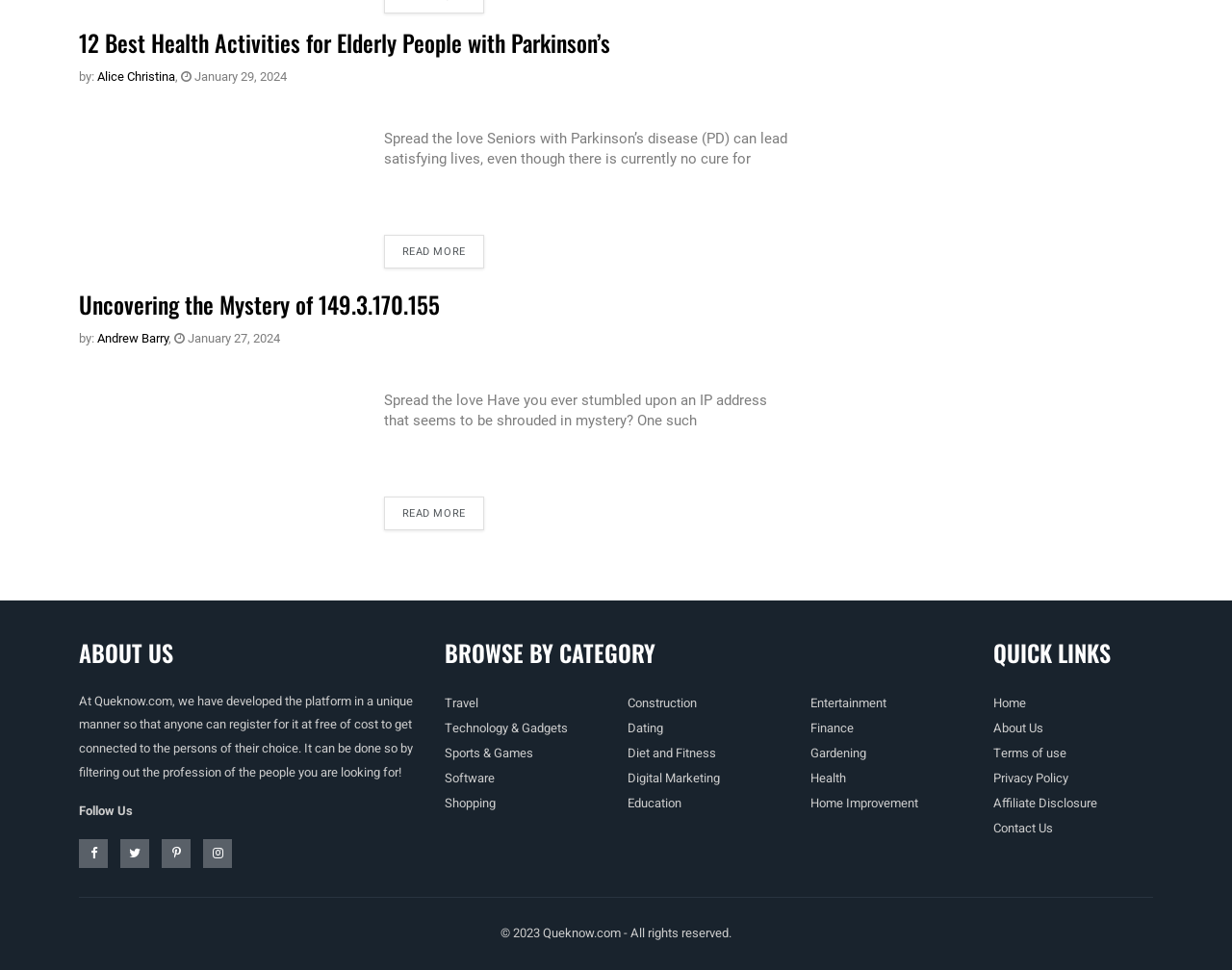Extract the bounding box of the UI element described as: "Diet and Fitness".

[0.509, 0.766, 0.581, 0.785]